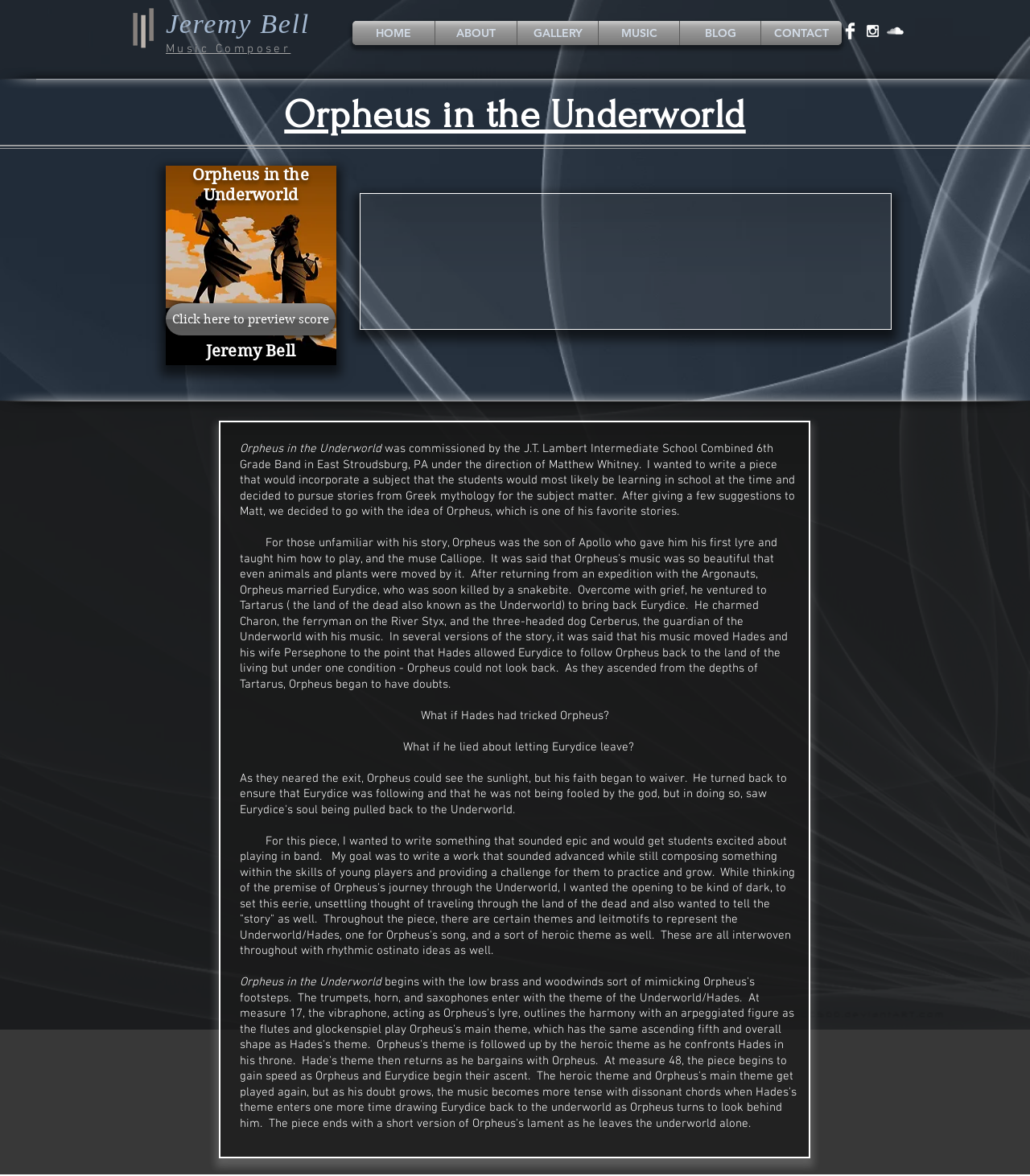Determine the bounding box coordinates (top-left x, top-left y, bottom-right x, bottom-right y) of the UI element described in the following text: Click here to preview score

[0.161, 0.258, 0.326, 0.285]